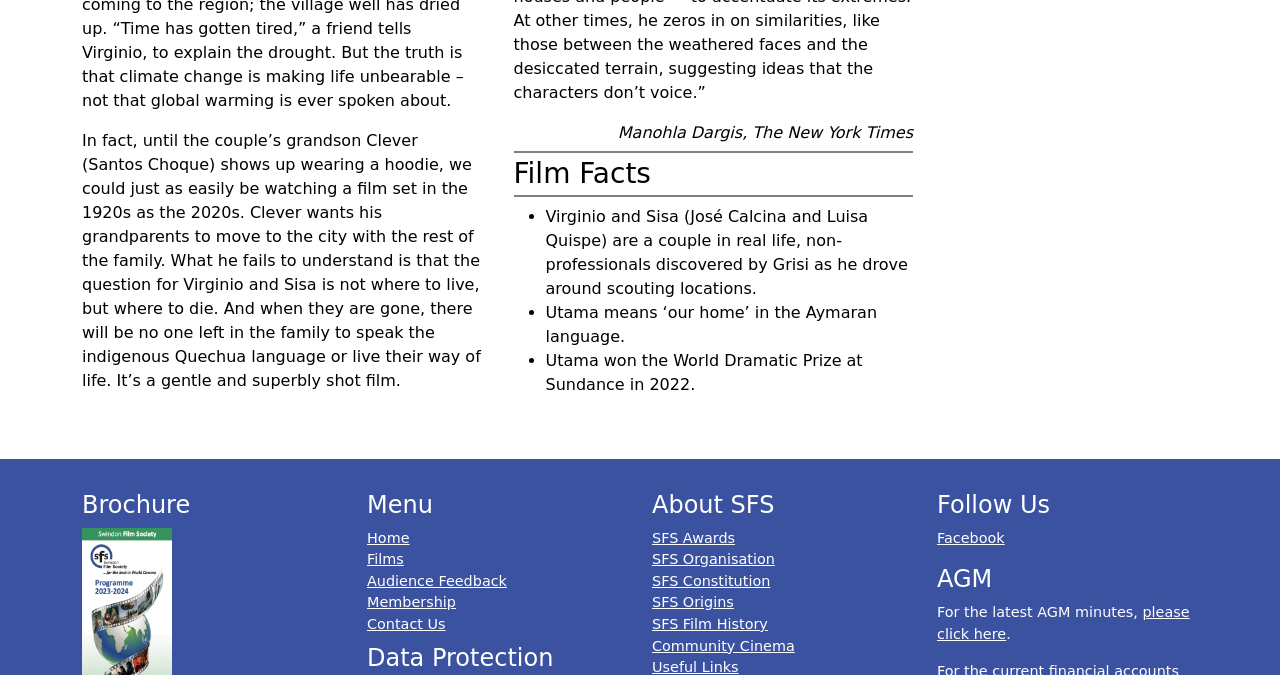Find the bounding box coordinates of the element you need to click on to perform this action: 'Click on 'Home''. The coordinates should be represented by four float values between 0 and 1, in the format [left, top, right, bottom].

[0.287, 0.784, 0.32, 0.808]